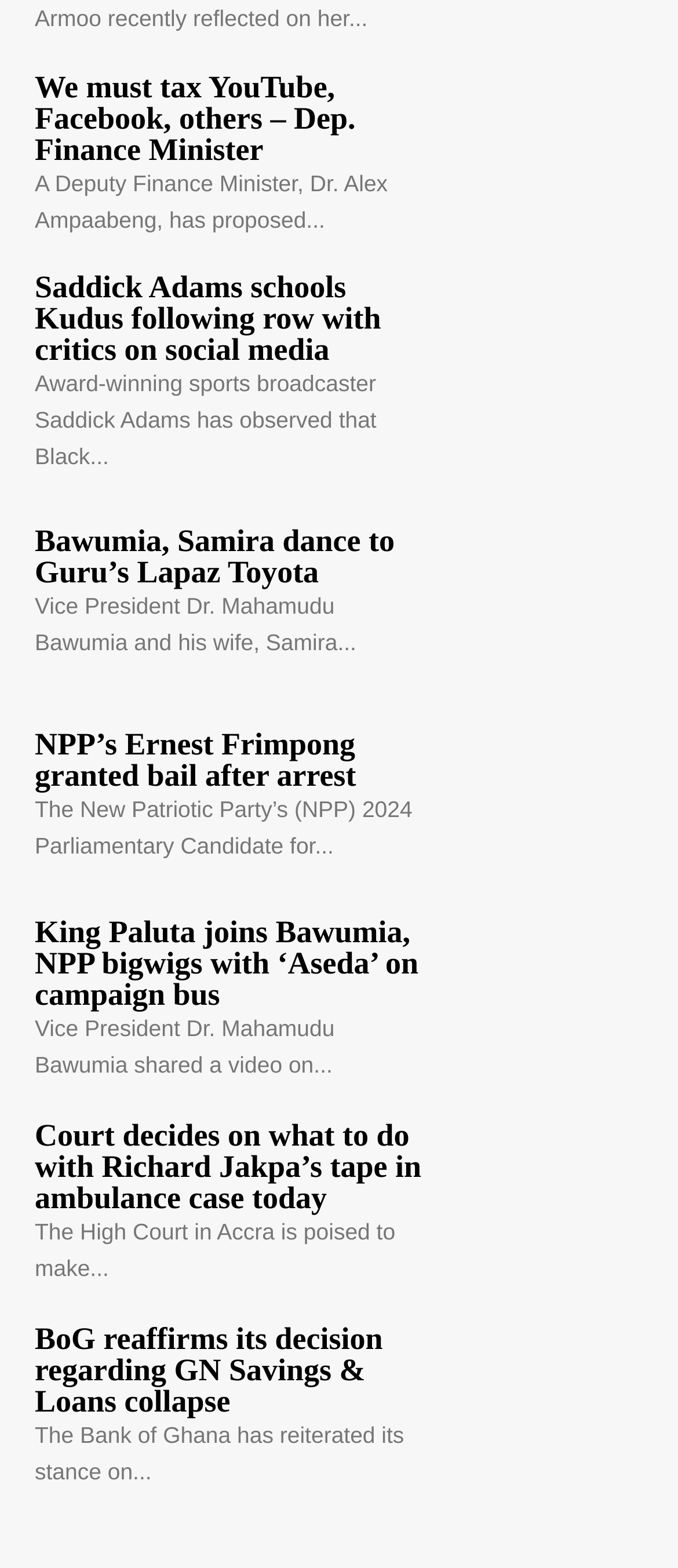Please indicate the bounding box coordinates of the element's region to be clicked to achieve the instruction: "Read news about We must tax YouTube, Facebook, others". Provide the coordinates as four float numbers between 0 and 1, i.e., [left, top, right, bottom].

[0.679, 0.037, 0.949, 0.153]